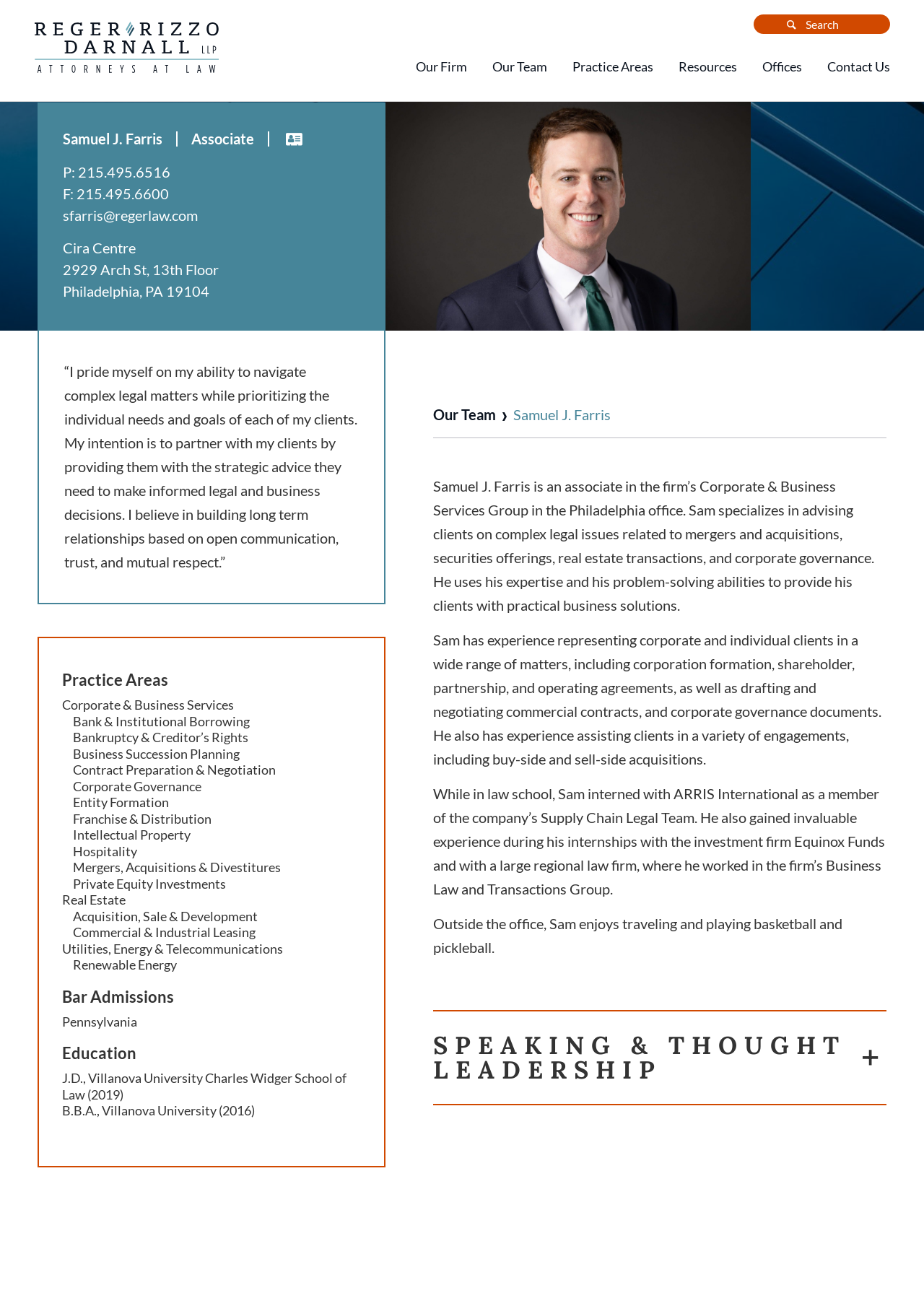Please determine the bounding box coordinates of the section I need to click to accomplish this instruction: "Go to Our Firm page".

[0.45, 0.044, 0.505, 0.061]